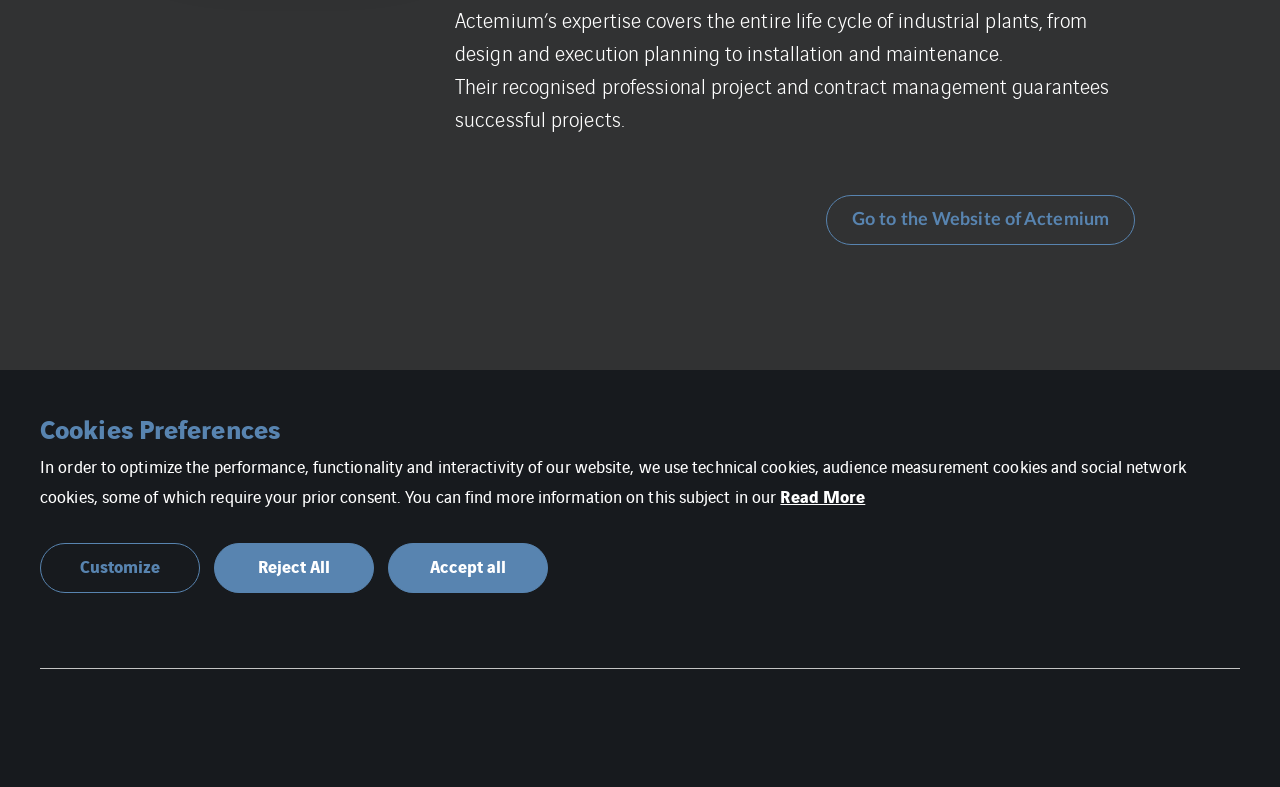Predict the bounding box of the UI element based on the description: "alt="Logo"". The coordinates should be four float numbers between 0 and 1, formatted as [left, top, right, bottom].

[0.031, 0.638, 0.133, 0.665]